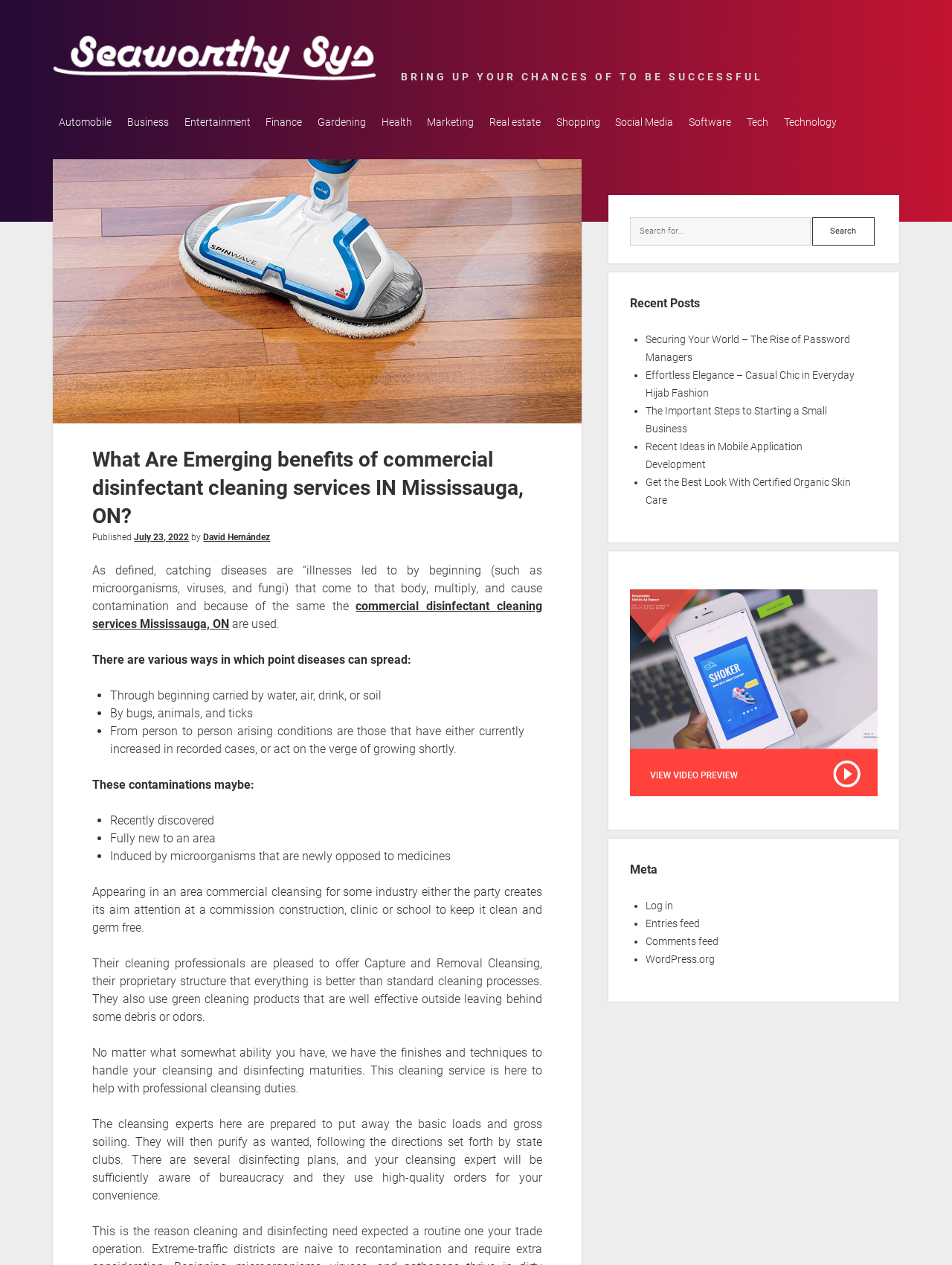Please determine the bounding box coordinates for the UI element described as: "Health".

[0.431, 0.09, 0.475, 0.105]